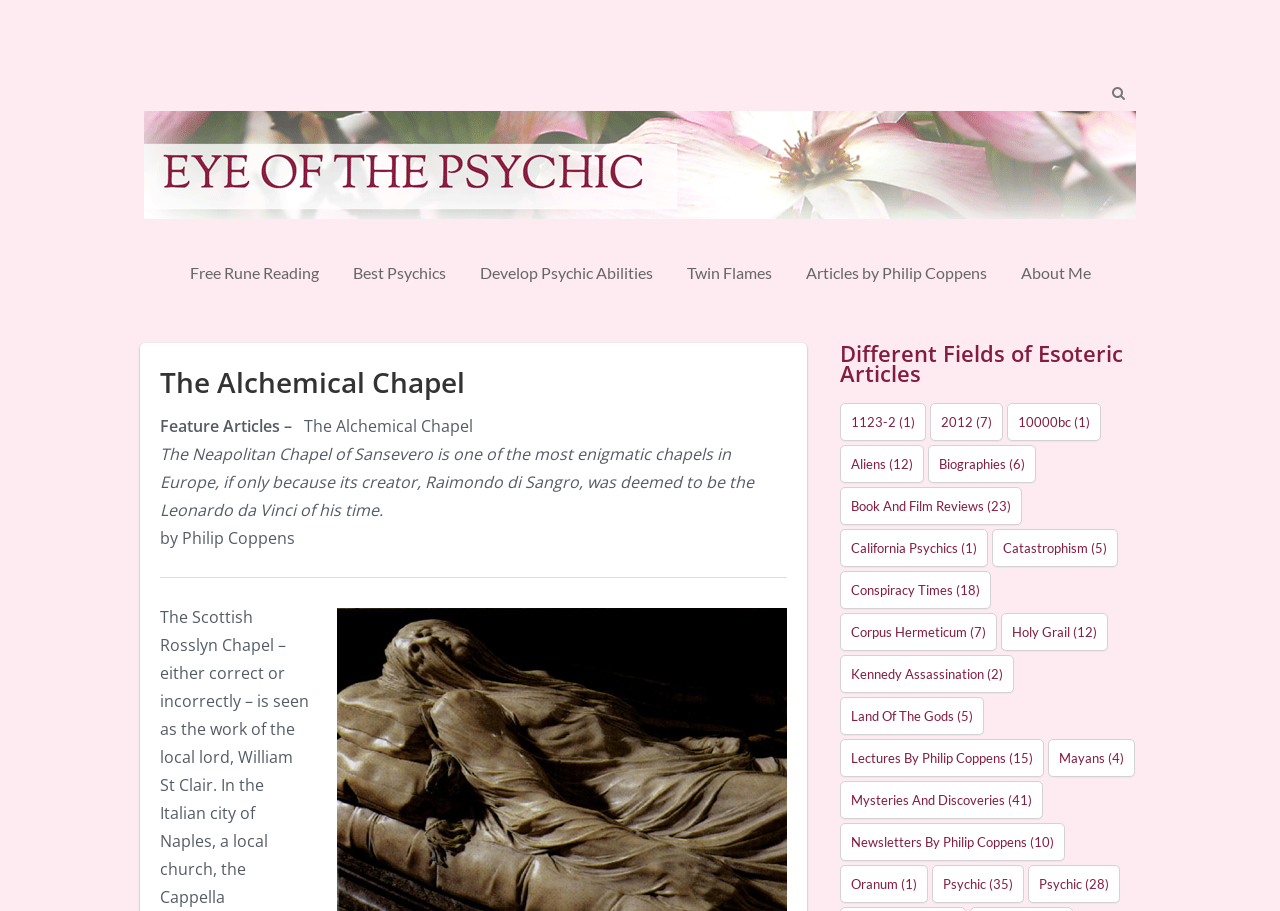Specify the bounding box coordinates of the element's region that should be clicked to achieve the following instruction: "View articles by 'Philip Coppens'". The bounding box coordinates consist of four float numbers between 0 and 1, in the format [left, top, right, bottom].

[0.629, 0.278, 0.771, 0.322]